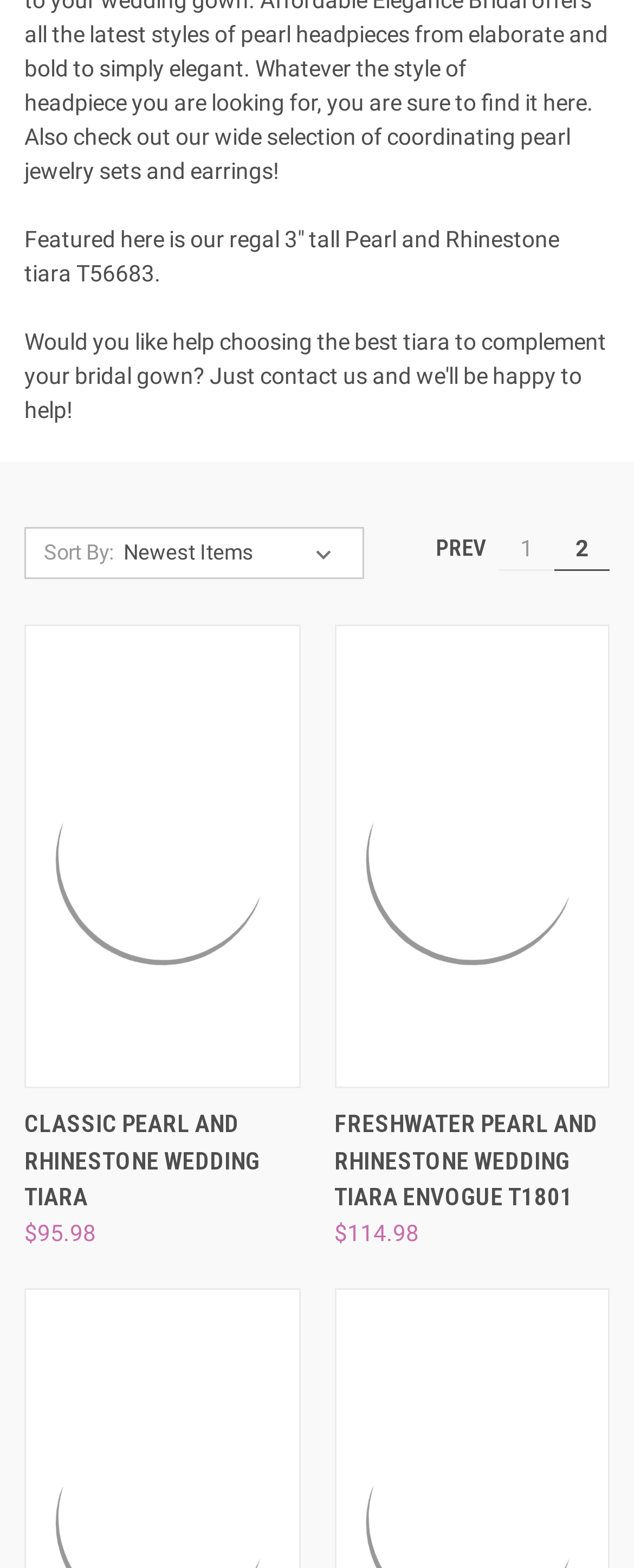What is the name of the second tiara listed?
Answer the question with just one word or phrase using the image.

Freshwater Pearl and Rhinestone Wedding Tiara Envogue T1801